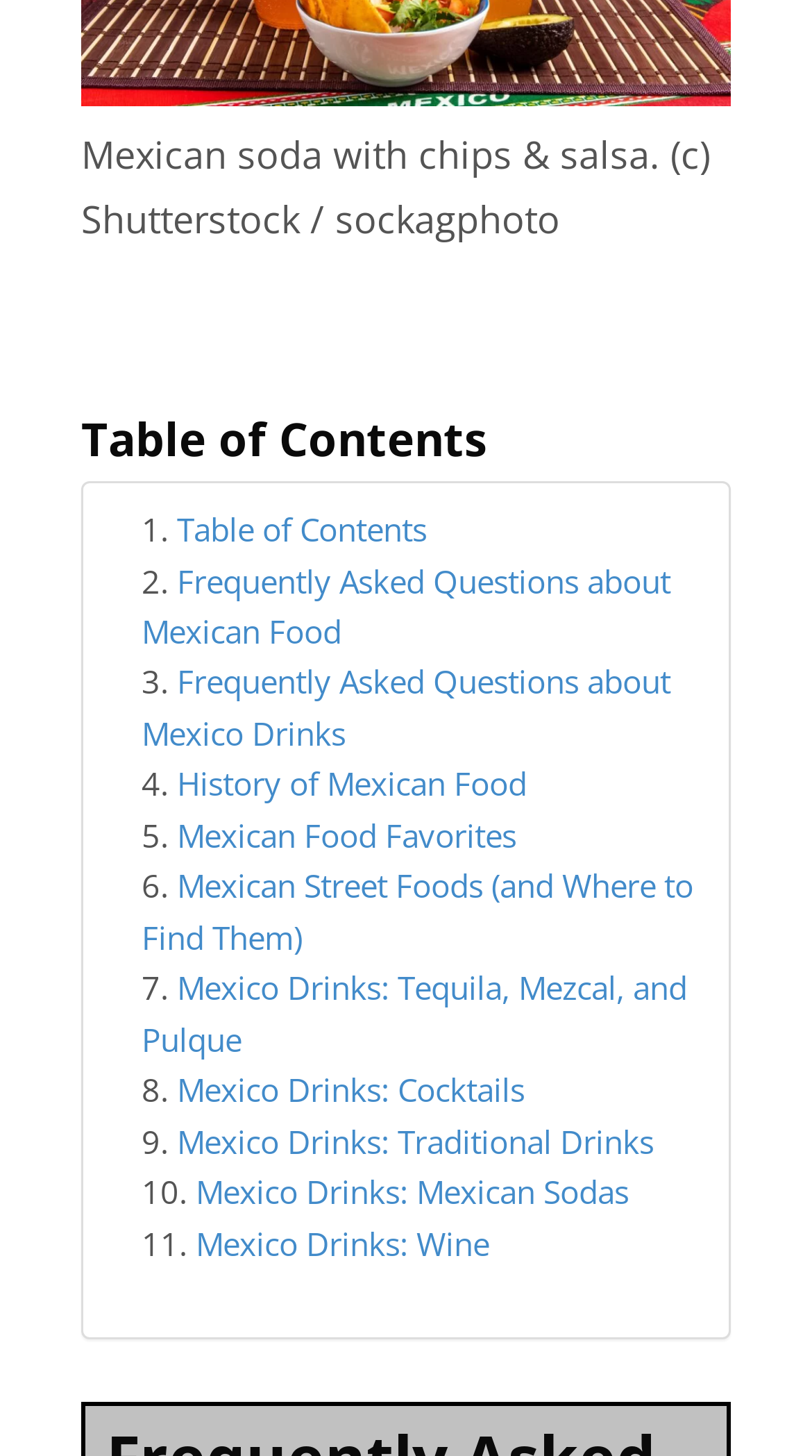Specify the bounding box coordinates of the area to click in order to execute this command: 'Explore 'Mexican Street Foods (and Where to Find Them)''. The coordinates should consist of four float numbers ranging from 0 to 1, and should be formatted as [left, top, right, bottom].

[0.174, 0.594, 0.854, 0.658]